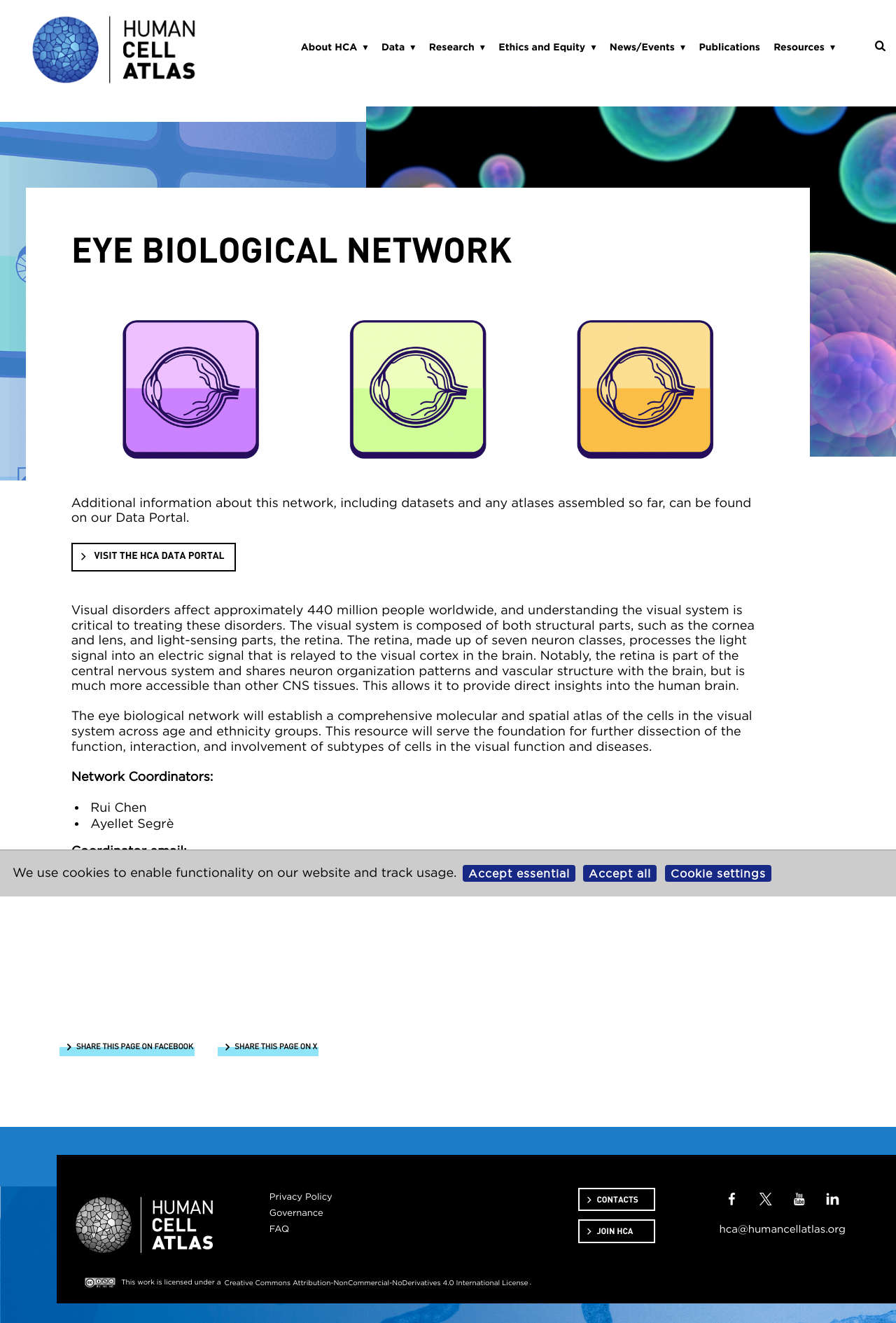Pinpoint the bounding box coordinates of the clickable element to carry out the following instruction: "Subscribe to Janco RSS Feed."

None